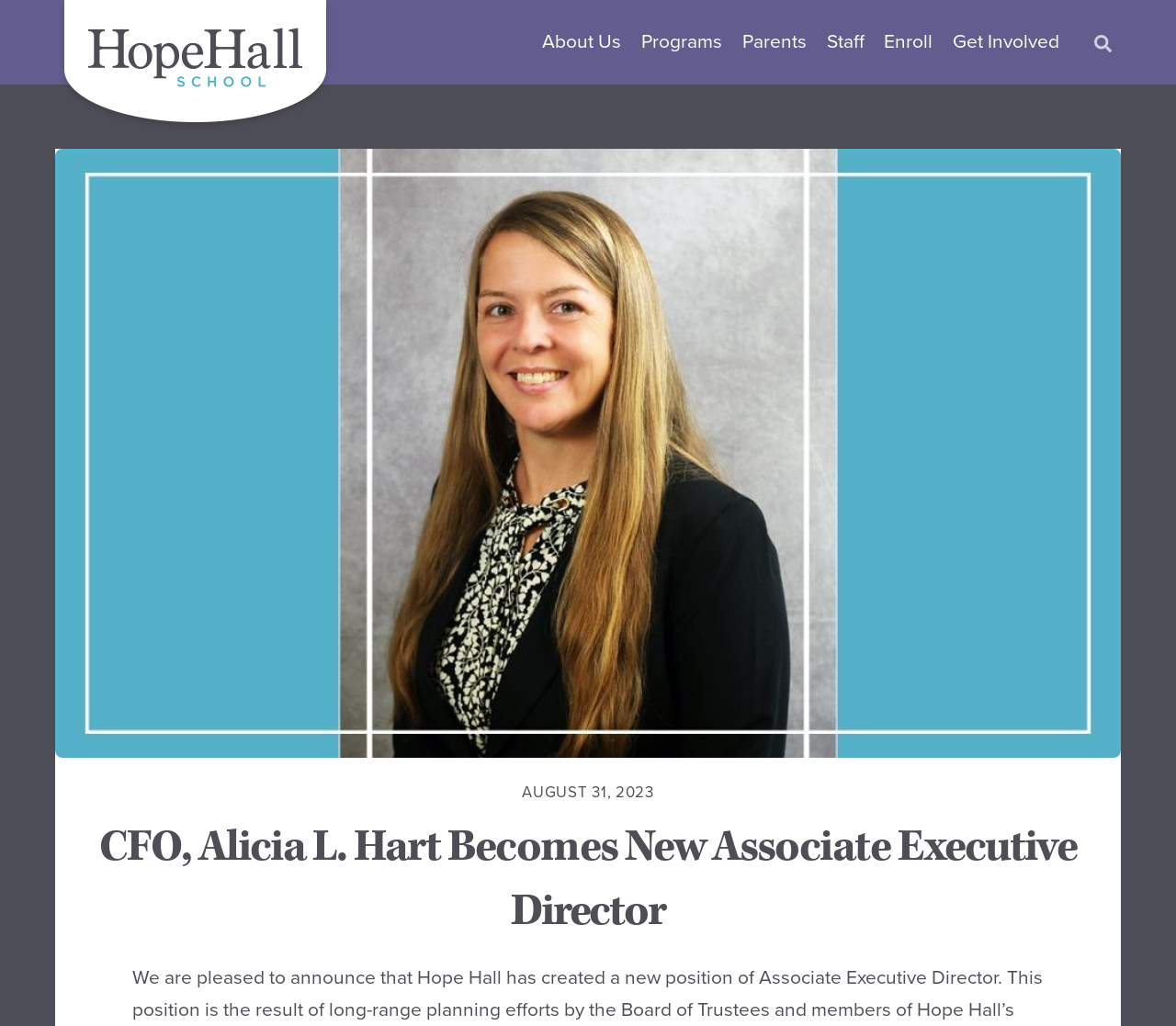Based on the visual content of the image, answer the question thoroughly: How many navigation buttons are there?

I found the answer by counting the number of button elements, which are 'About Us', 'Programs', 'Enroll', and 'Get Involved', and also the link elements that seem to be navigation links, which are 'Parents' and 'Staff'. There are a total of 5 navigation buttons.